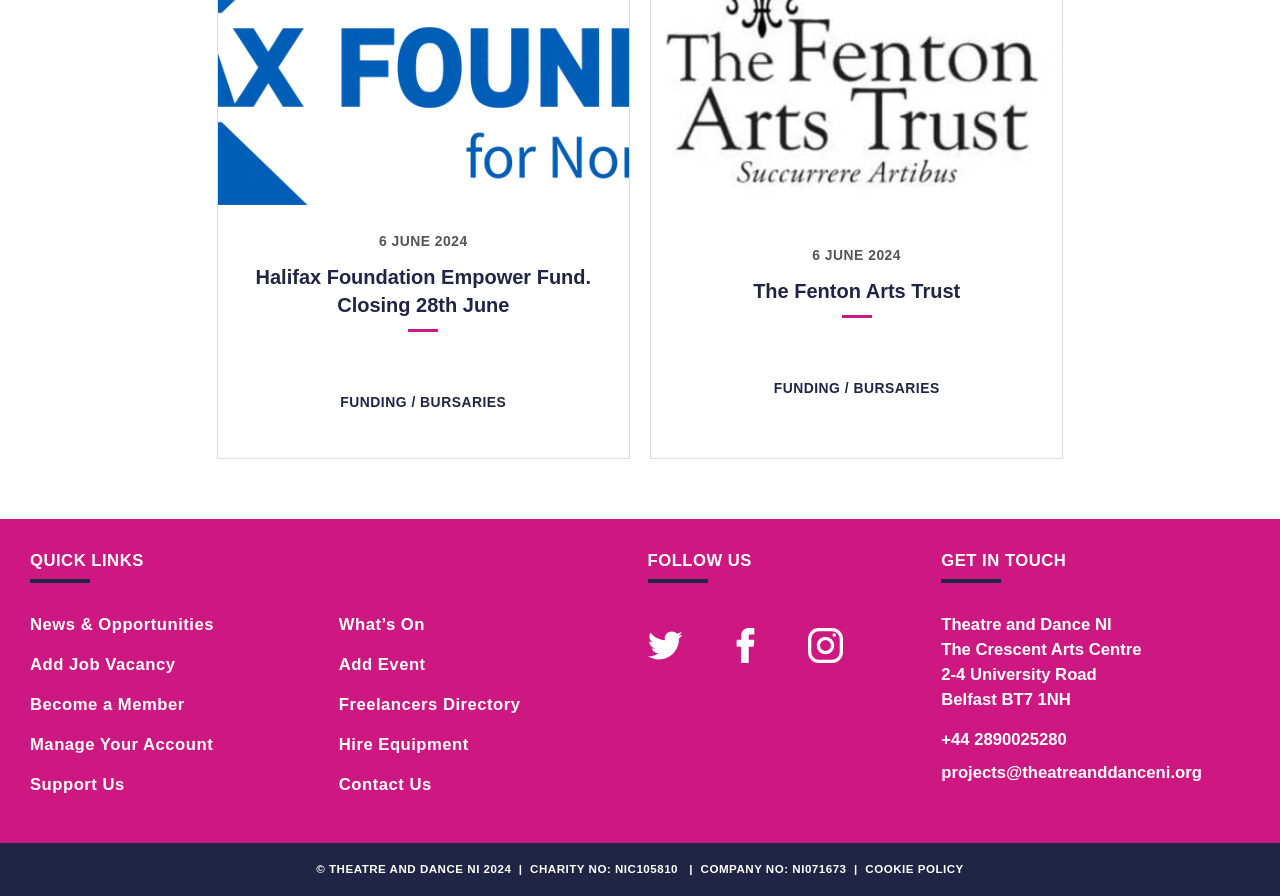Use a single word or phrase to respond to the question:
What is the charity number of Theatre and Dance NI?

NIC105810